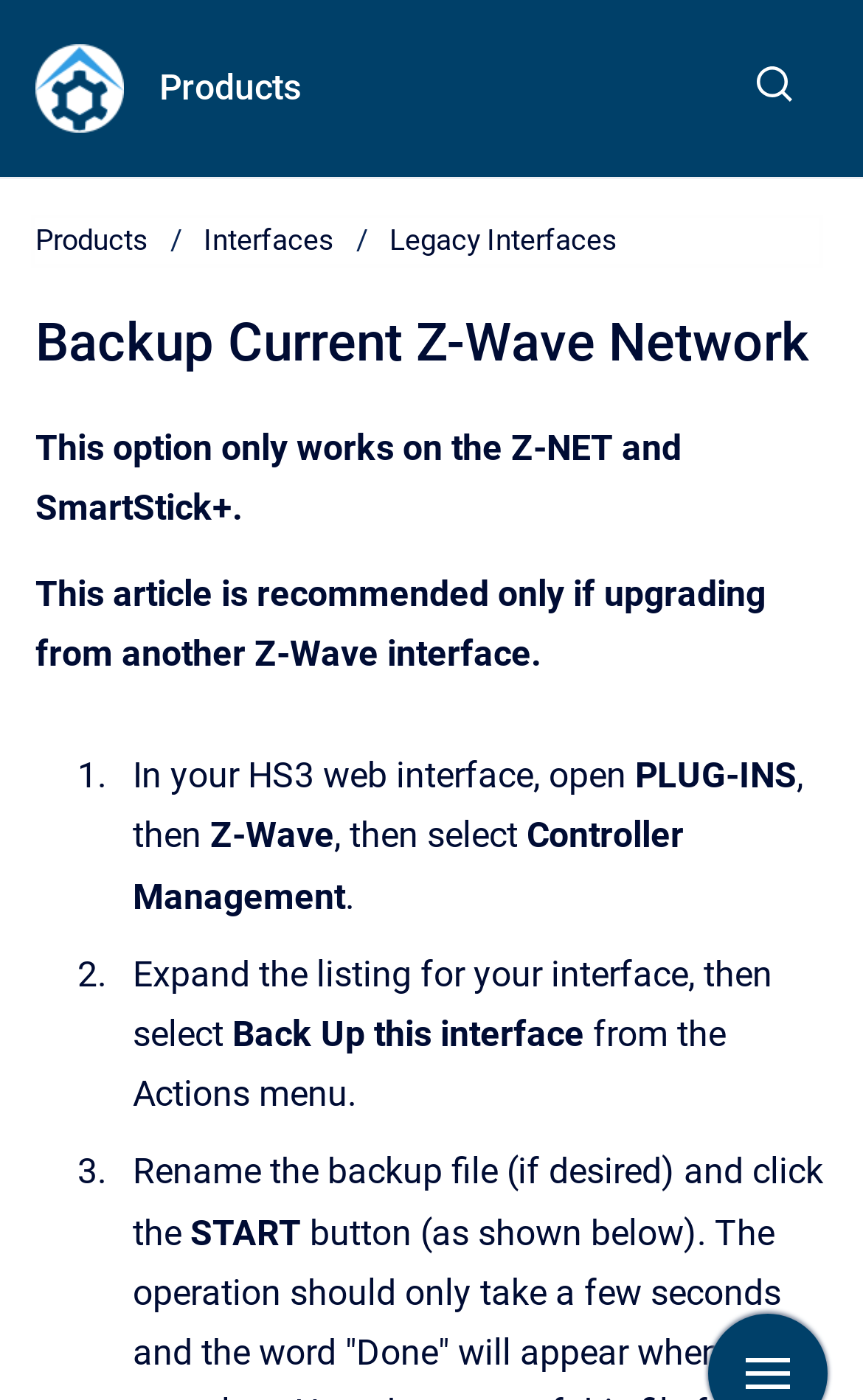Respond to the following question with a brief word or phrase:
How many steps are involved in the process?

3